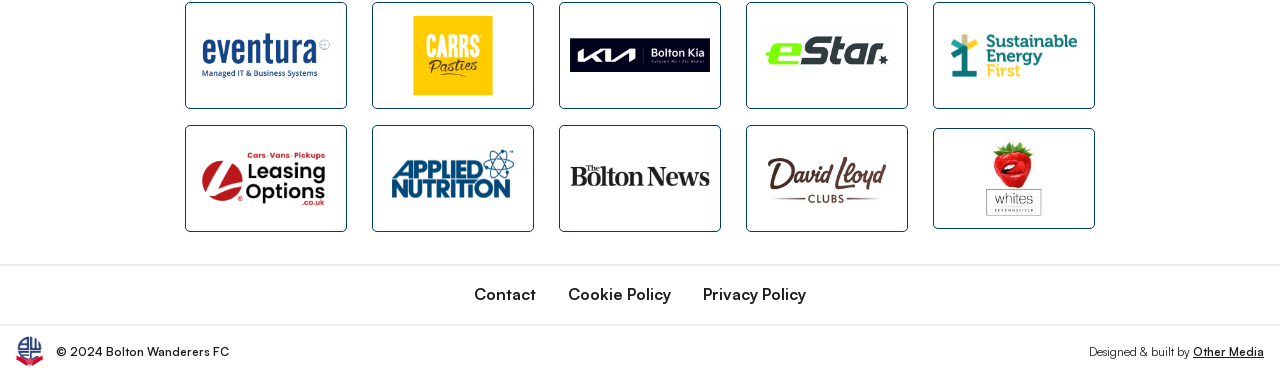Using the description "title="eventura"", predict the bounding box of the relevant HTML element.

[0.145, 0.005, 0.271, 0.29]